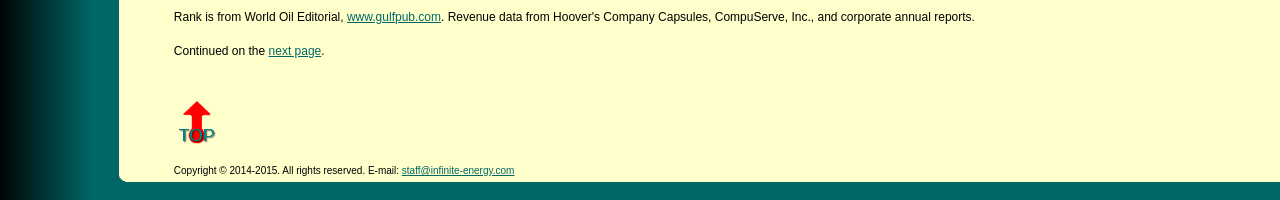What is the source of the rank?
Respond to the question with a well-detailed and thorough answer.

The source of the rank is mentioned in the static text 'Rank is from World Oil Editorial,' which is located at the top of the webpage.